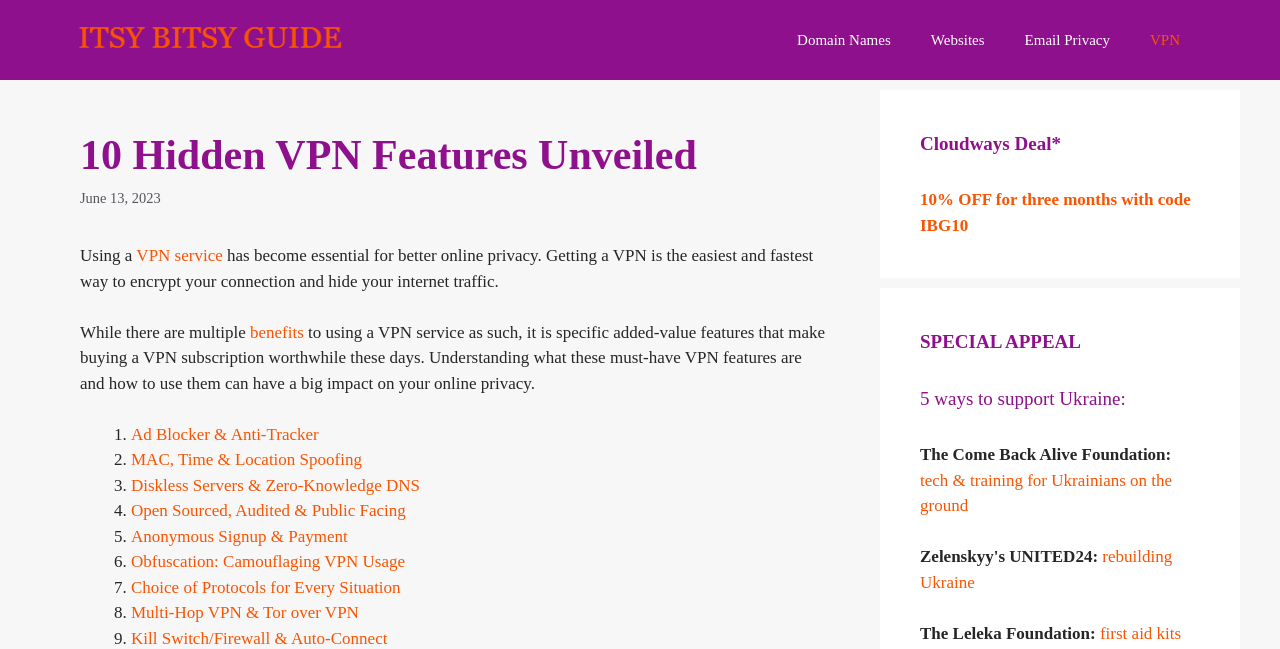Review the image closely and give a comprehensive answer to the question: How many VPN features are listed on the webpage?

The webpage lists 10 VPN features, which are numbered from 1 to 10, including Ad Blocker & Anti-Tracker, MAC, Time & Location Spoofing, and others.